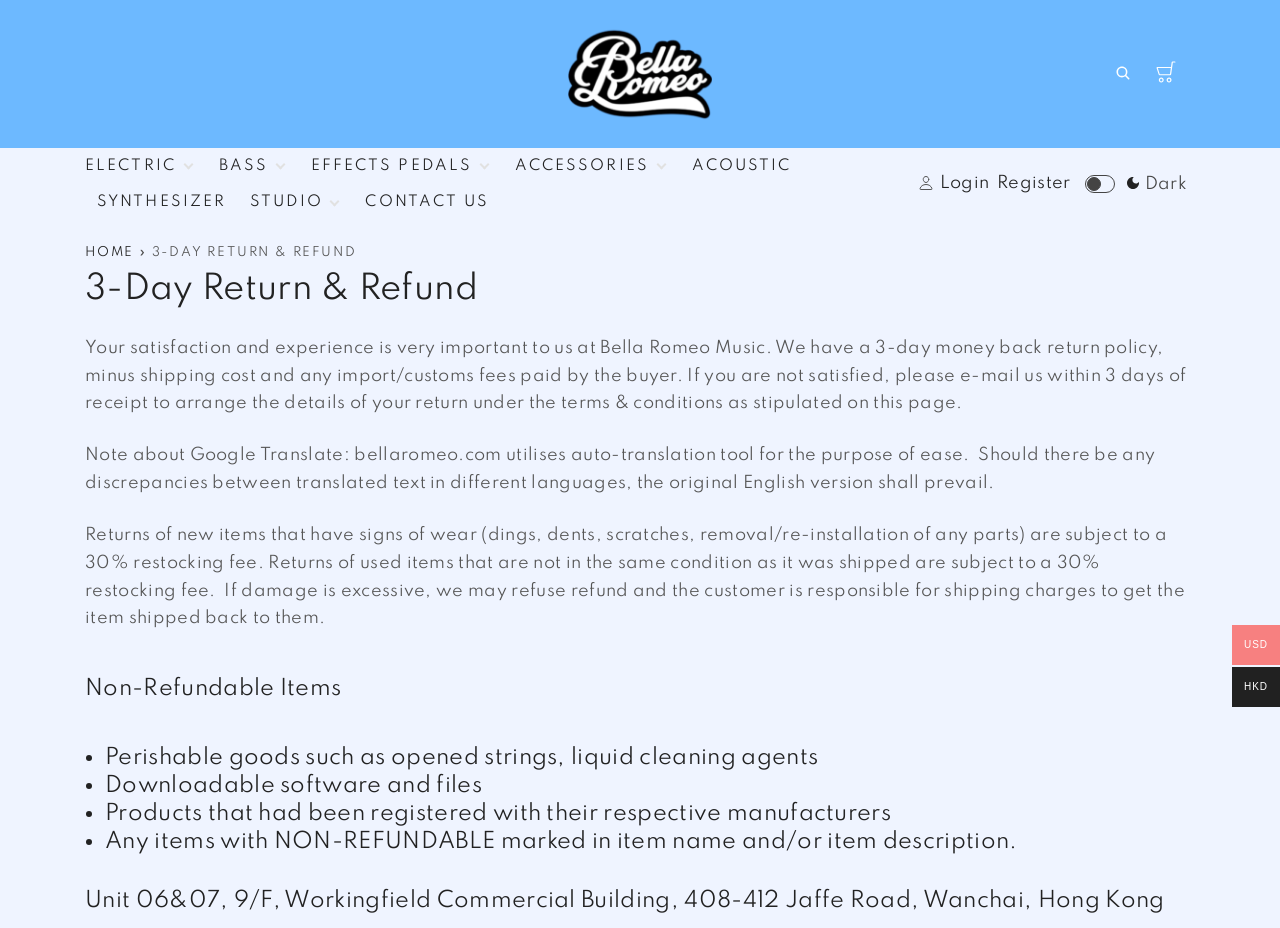What type of products are sold on this website?
Based on the image, provide your answer in one word or phrase.

Musical instruments